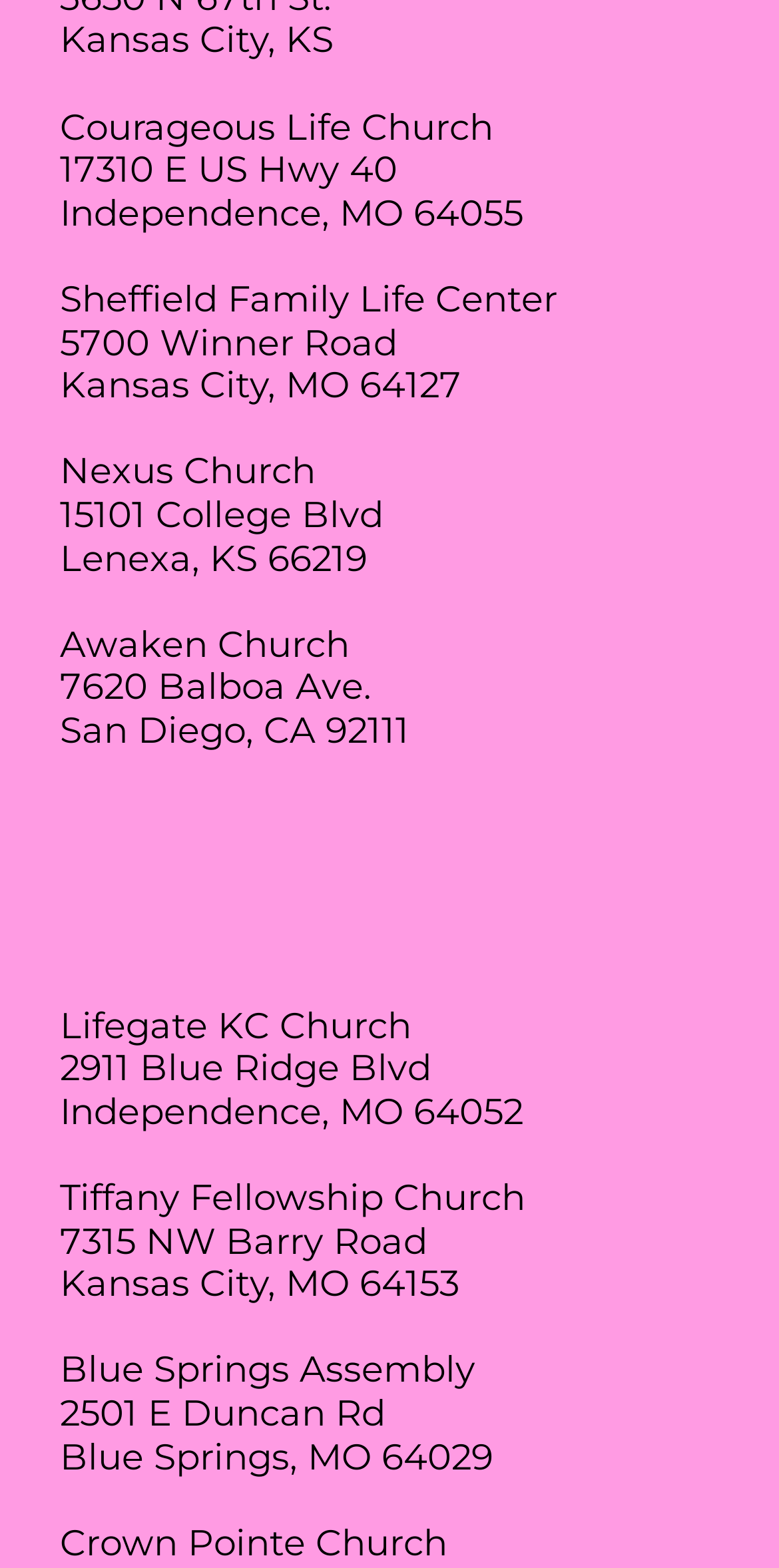Give a one-word or one-phrase response to the question:
What is the state of Awaken Church?

CA